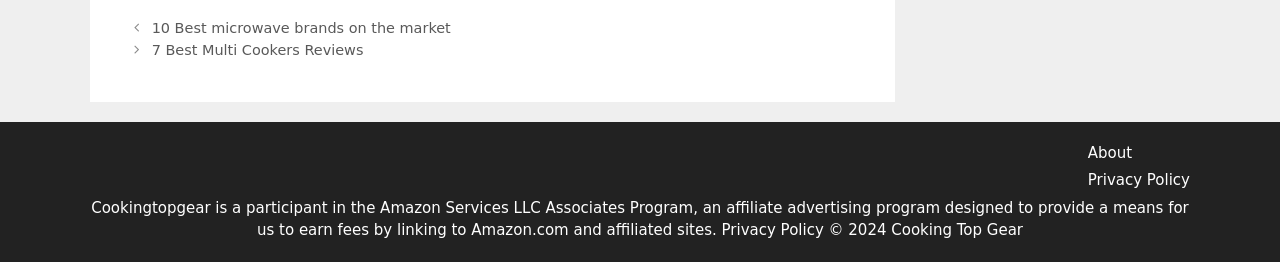Bounding box coordinates are specified in the format (top-left x, top-left y, bottom-right x, bottom-right y). All values are floating point numbers bounded between 0 and 1. Please provide the bounding box coordinate of the region this sentence describes: male enhancement austrailia

None